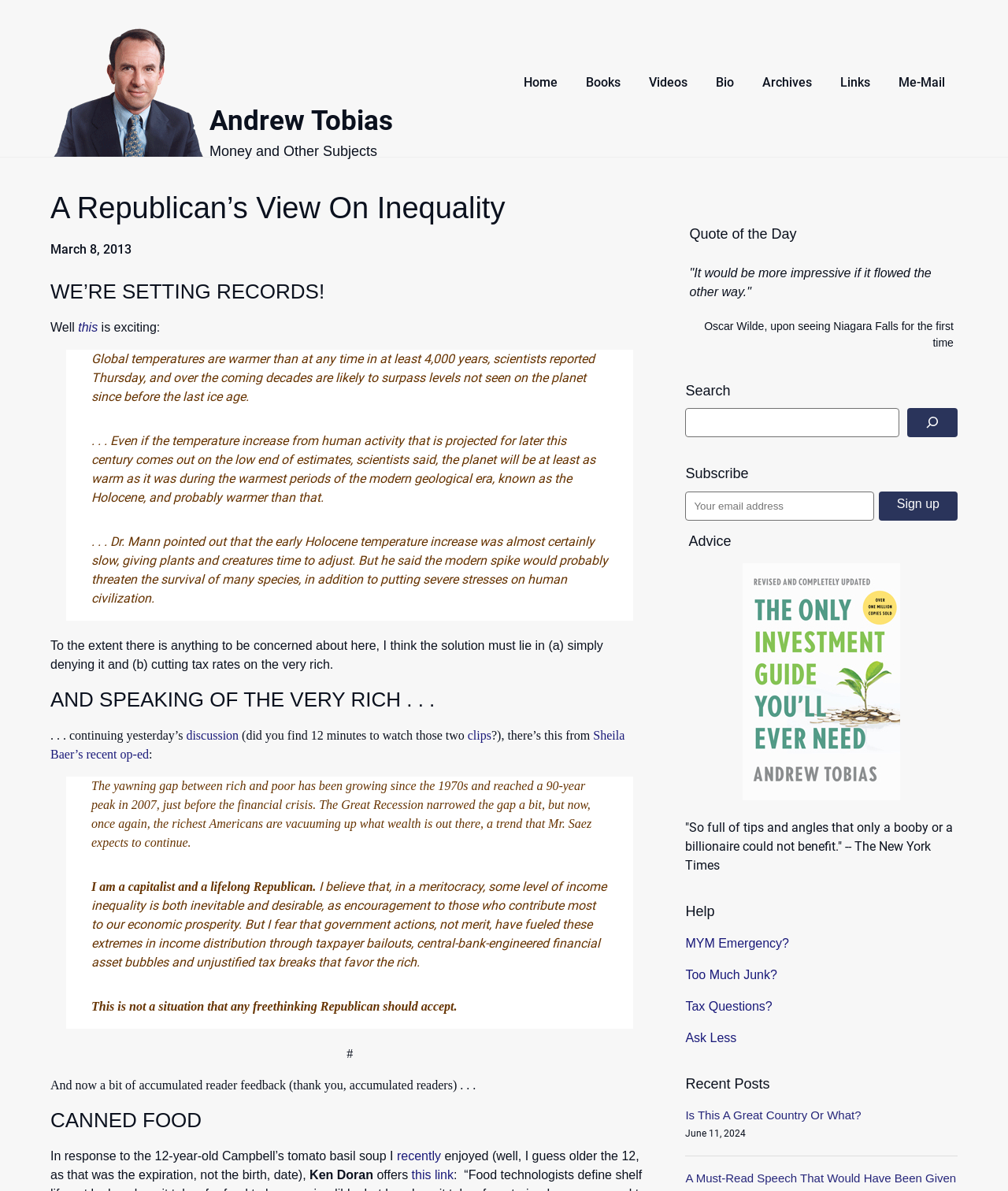What is the topic of the article?
Craft a detailed and extensive response to the question.

Based on the content of the webpage, specifically the blockquote section, it appears that the article is discussing global temperatures and how they are warmer than at any time in at least 4,000 years.